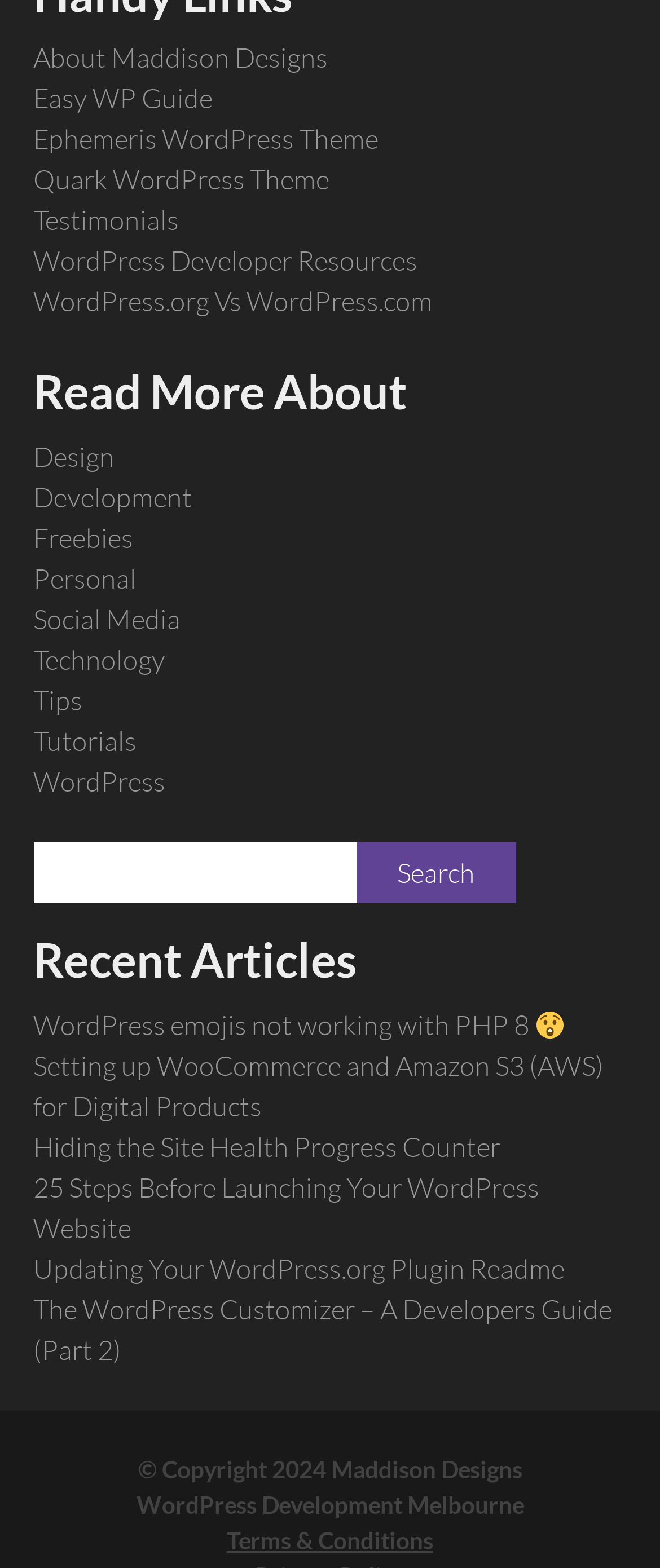Give a one-word or short-phrase answer to the following question: 
What is the topic of the recent article with an emoji?

WordPress emojis